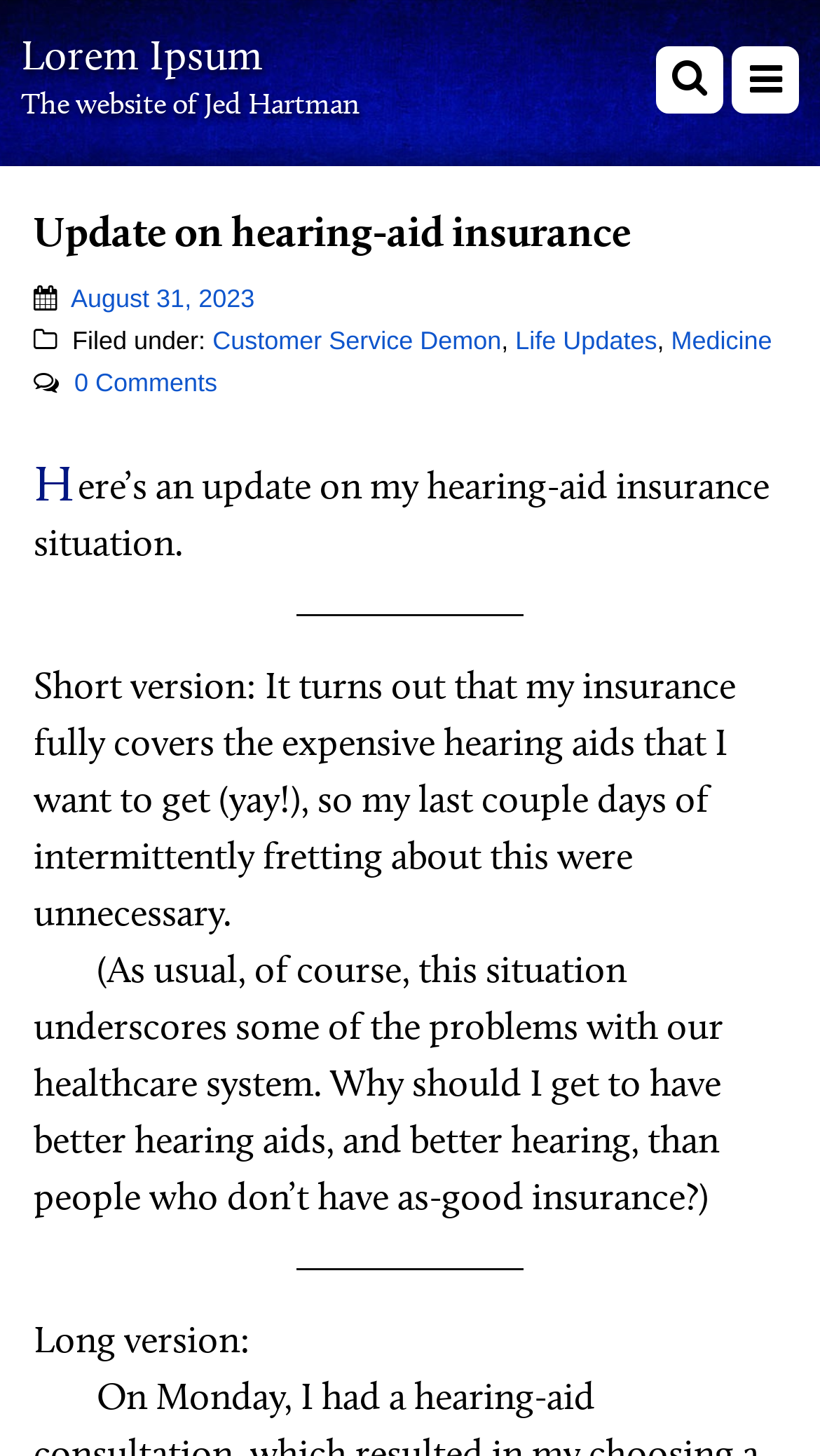Find the bounding box coordinates of the element's region that should be clicked in order to follow the given instruction: "Go to Lorem Ipsum". The coordinates should consist of four float numbers between 0 and 1, i.e., [left, top, right, bottom].

[0.026, 0.02, 0.321, 0.055]